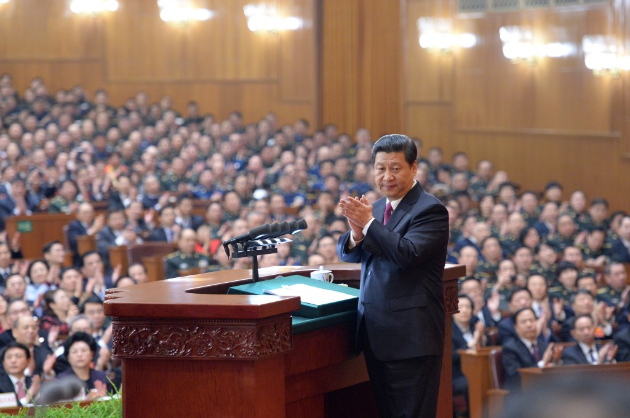What is the atmosphere of the gathering?
Give a one-word or short-phrase answer derived from the screenshot.

Solemnity and optimism